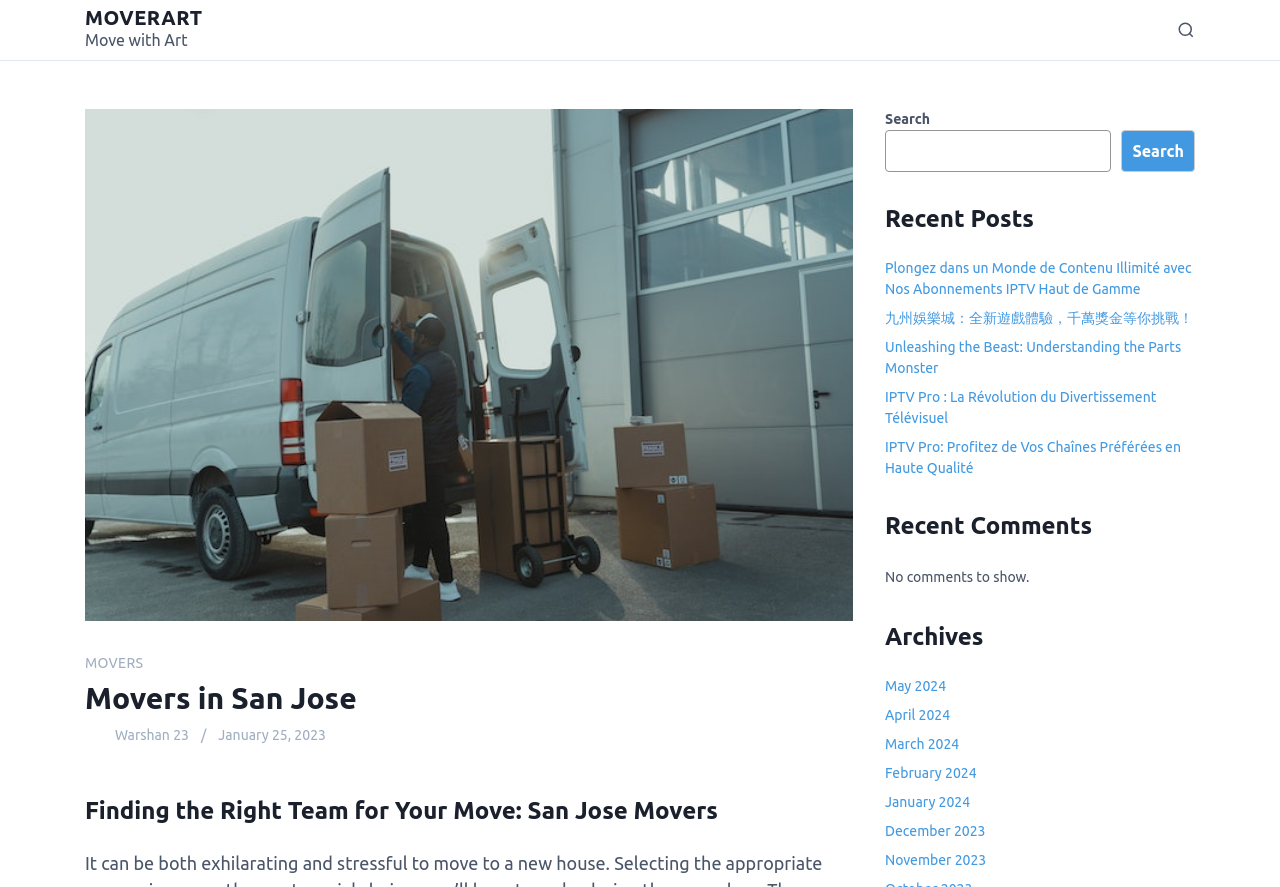Review the image closely and give a comprehensive answer to the question: How many recent posts are listed?

The recent posts section is located at the middle of the webpage, and it lists 5 links to different articles, including 'Plongez dans un Monde de Contenu Illimité avec Nos Abonnements IPTV Haut de Gamme', '九州娛樂城：全新遊戲體驗，千萬獎金等你挑戰！', and three others.